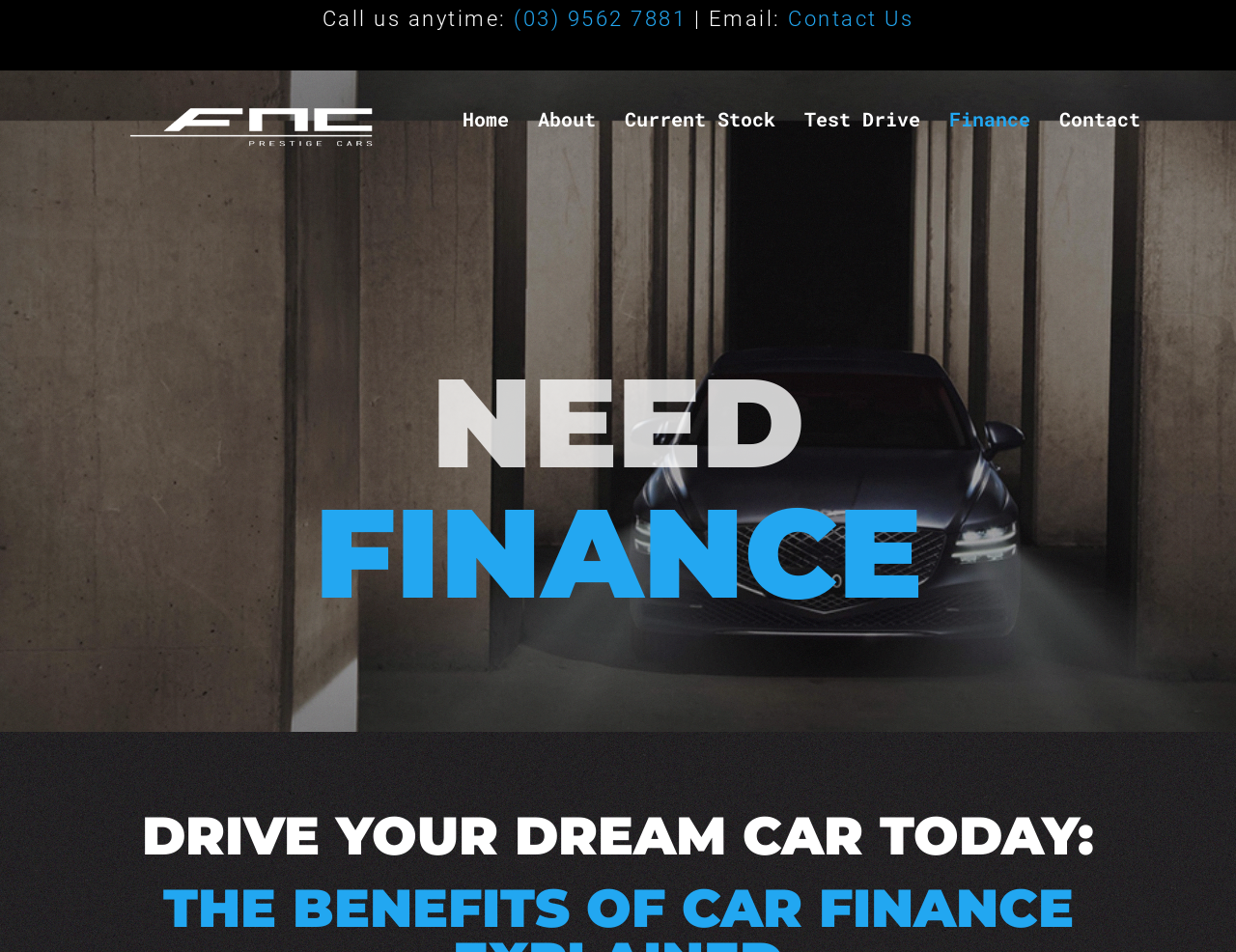Find the bounding box coordinates of the element I should click to carry out the following instruction: "Click the Vision & Mission link".

None